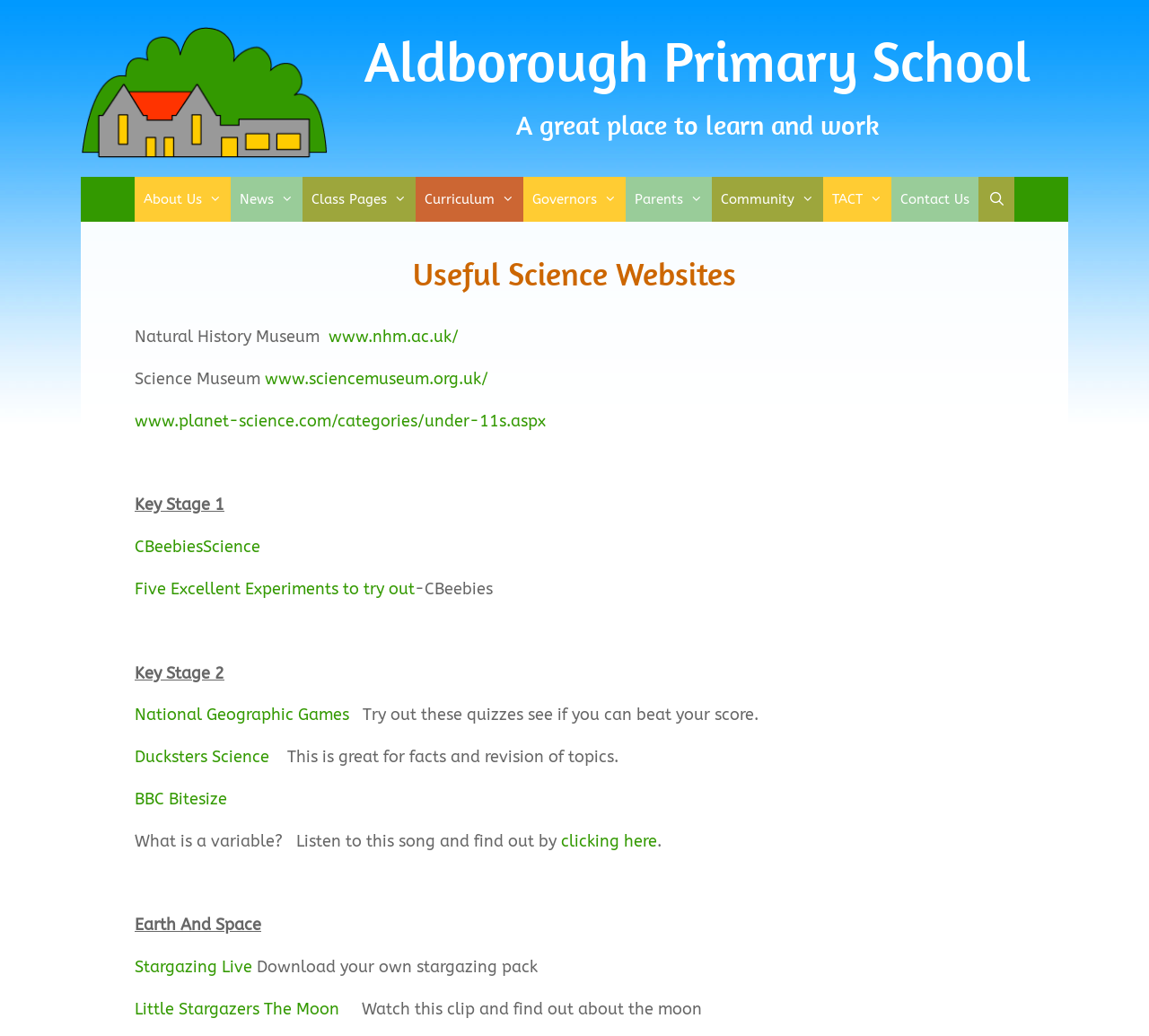Identify the bounding box coordinates for the region of the element that should be clicked to carry out the instruction: "Learn from National Geographic Games". The bounding box coordinates should be four float numbers between 0 and 1, i.e., [left, top, right, bottom].

[0.117, 0.681, 0.304, 0.7]